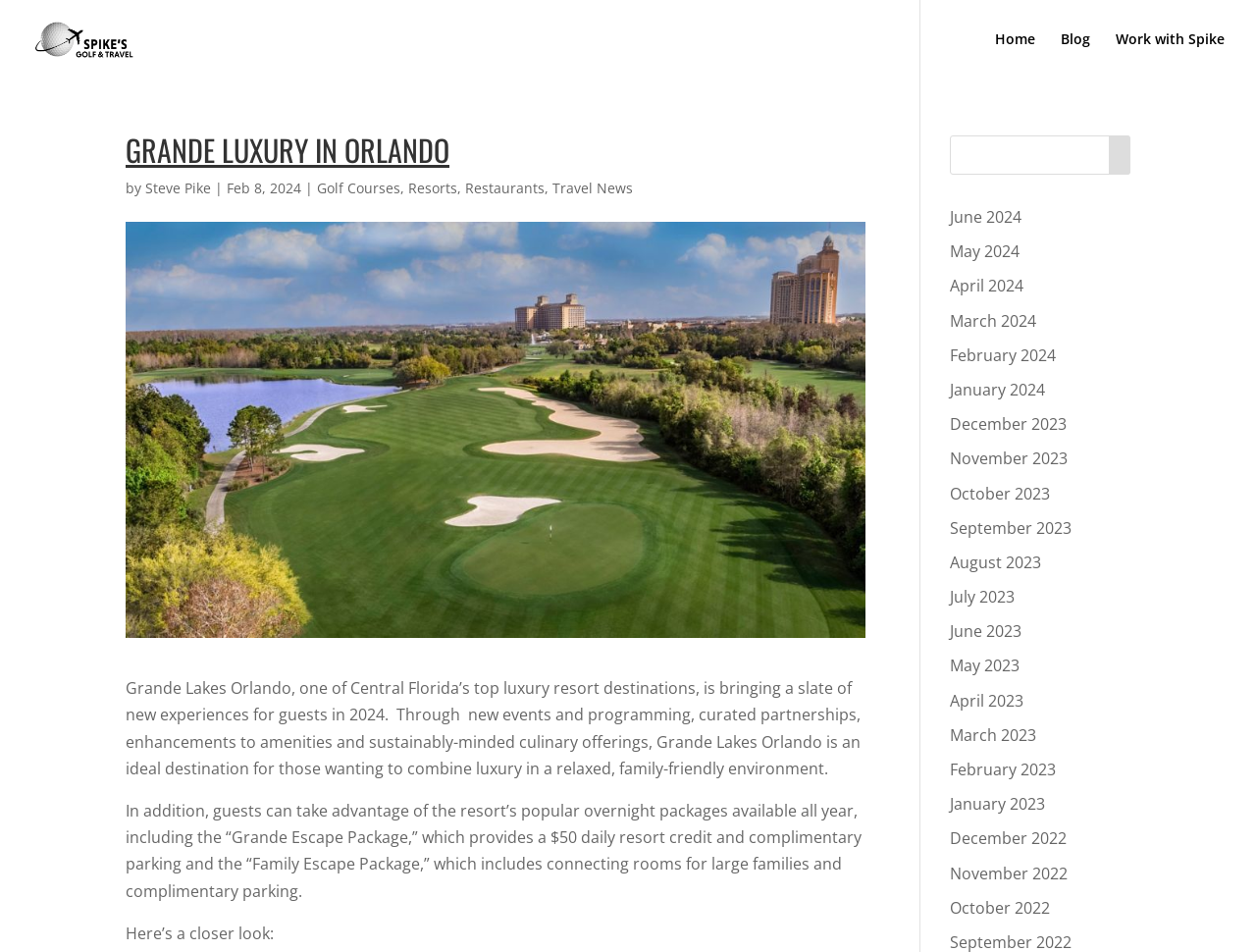Determine the main headline of the webpage and provide its text.

GRANDE LUXURY IN ORLANDO